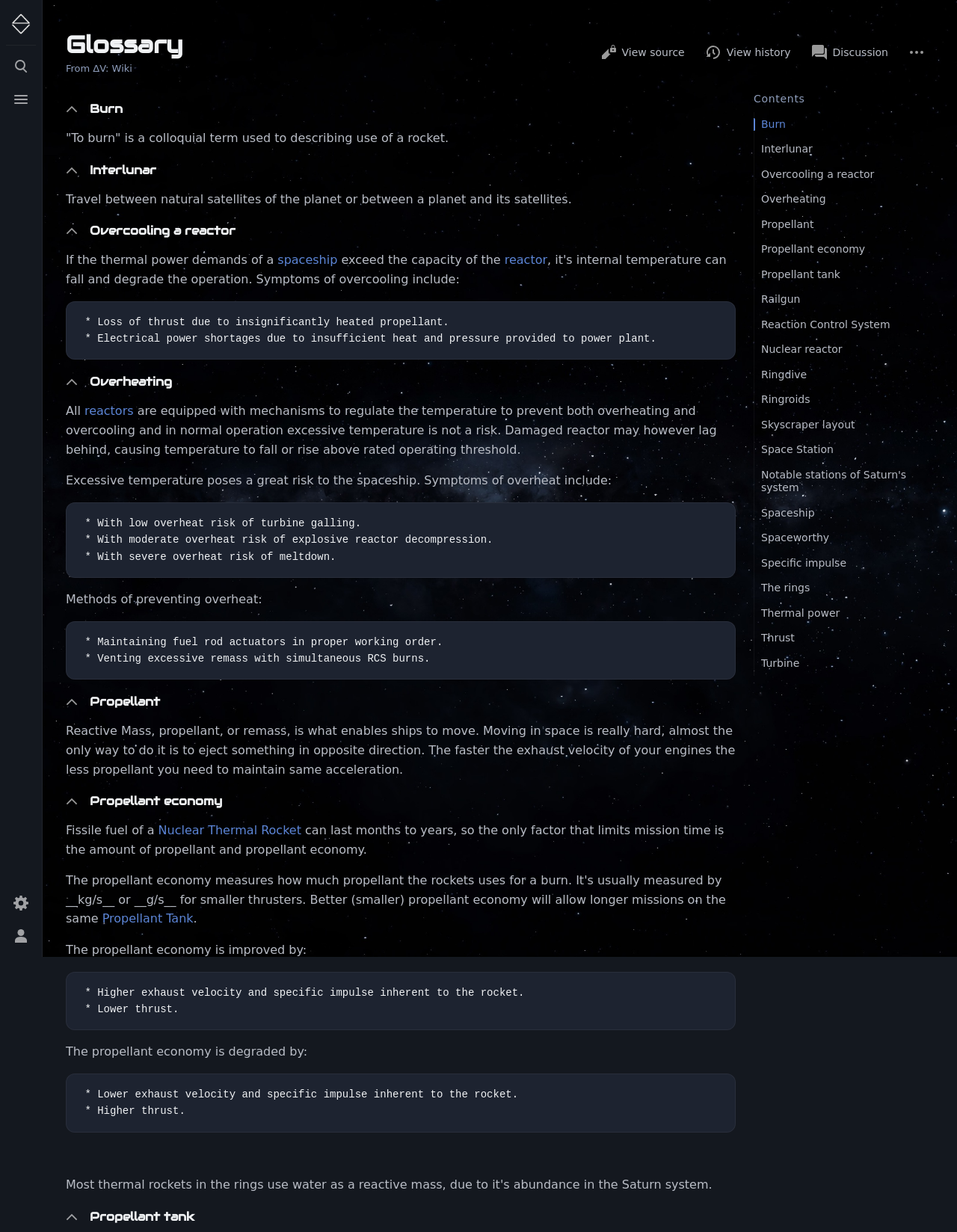What is 'Burn' in the context of space travel?
Kindly offer a comprehensive and detailed response to the question.

According to the webpage, 'Burn' is a colloquial term used to describe the use of a rocket, implying that it is an informal or casual way to refer to this concept in the context of space travel.